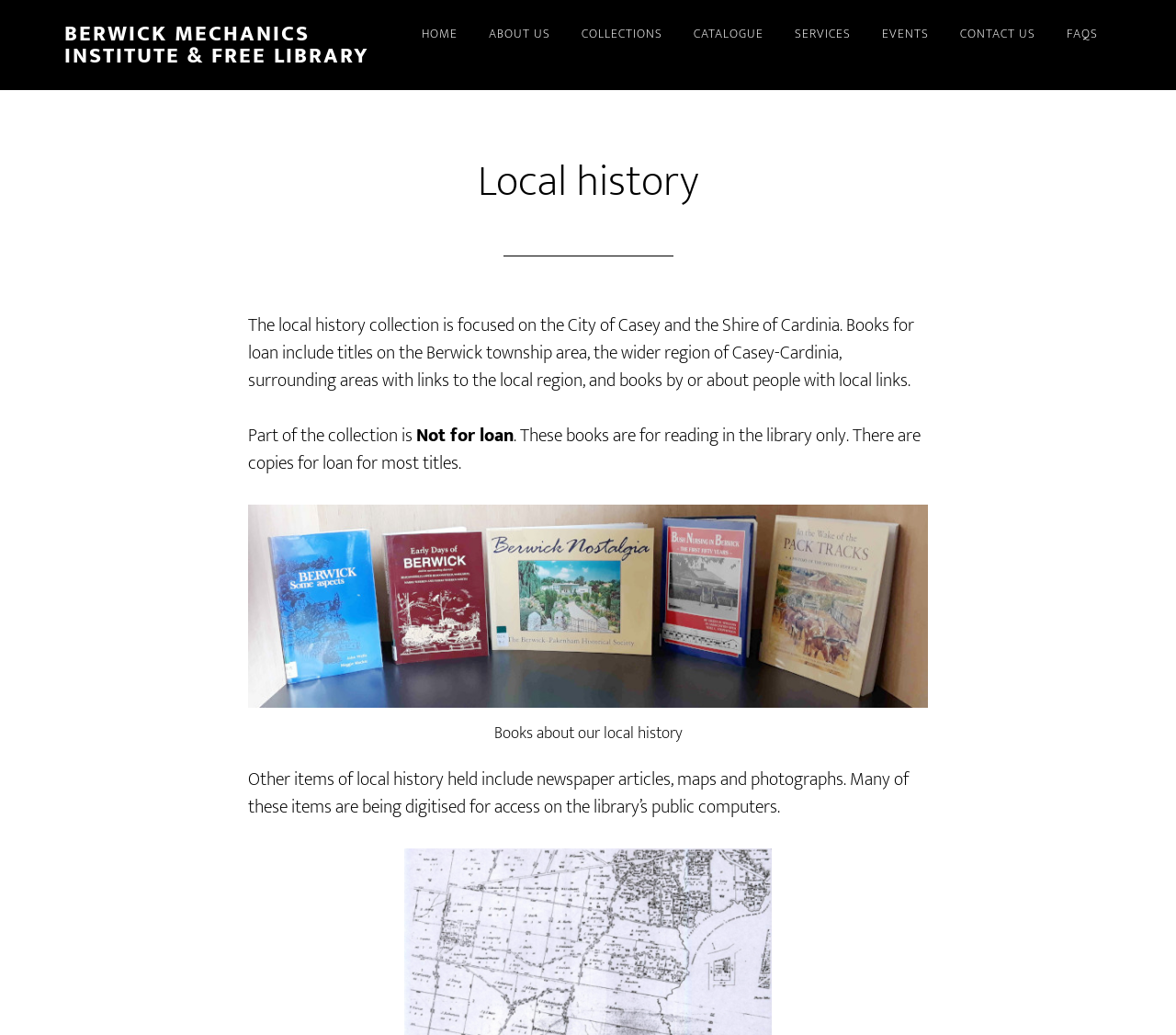Could you find the bounding box coordinates of the clickable area to complete this instruction: "browse collections"?

[0.483, 0.0, 0.575, 0.067]